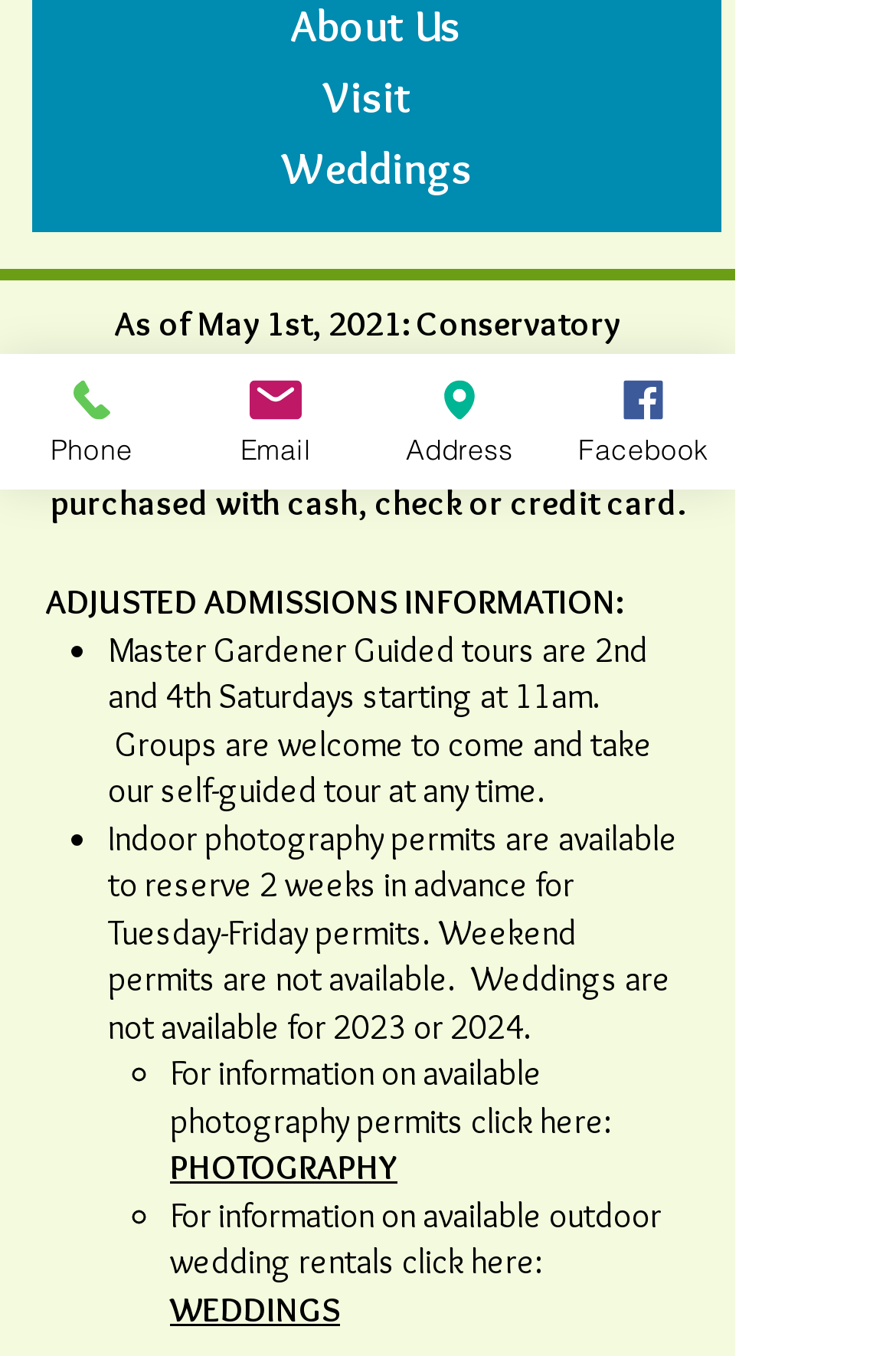Predict the bounding box of the UI element that fits this description: "Weddings".

[0.036, 0.1, 0.805, 0.153]